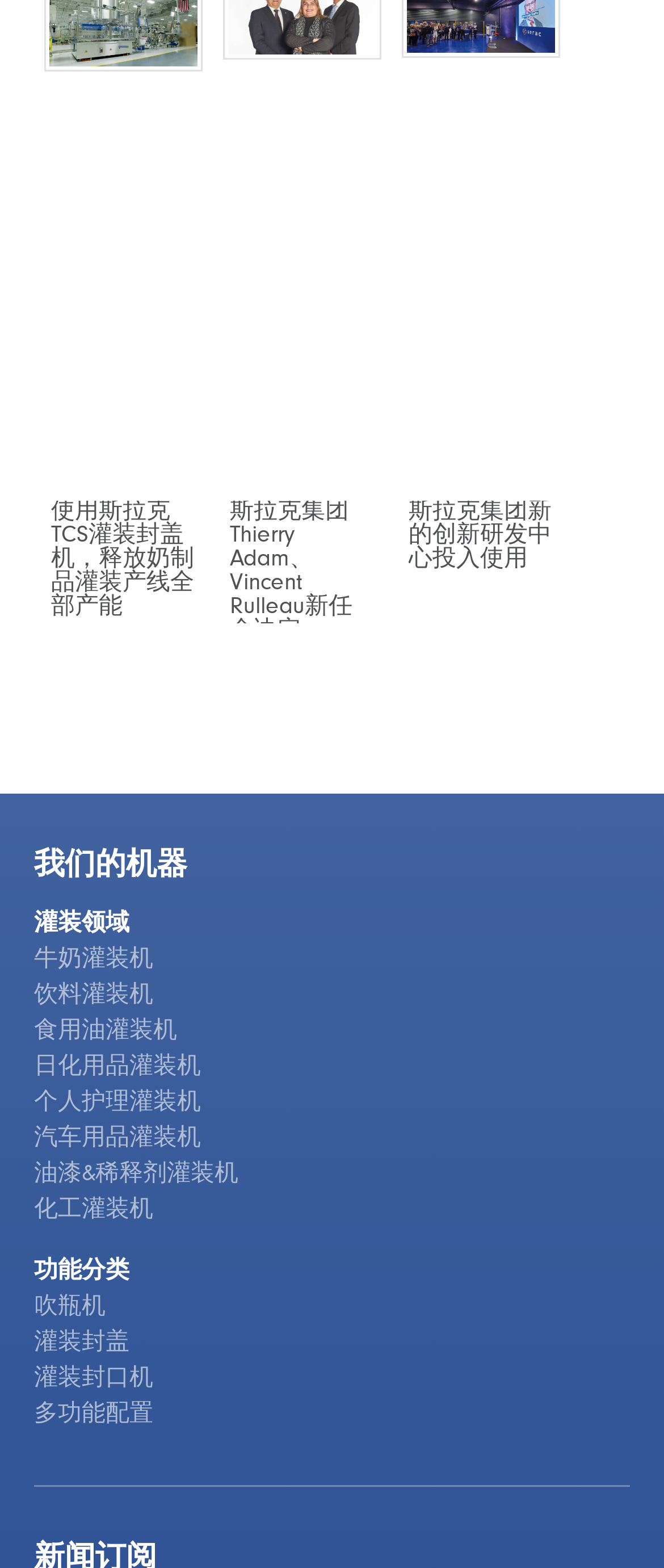Please find the bounding box for the following UI element description. Provide the coordinates in (top-left x, top-left y, bottom-right x, bottom-right y) format, with values between 0 and 1: Proudly powered by WordPress

None